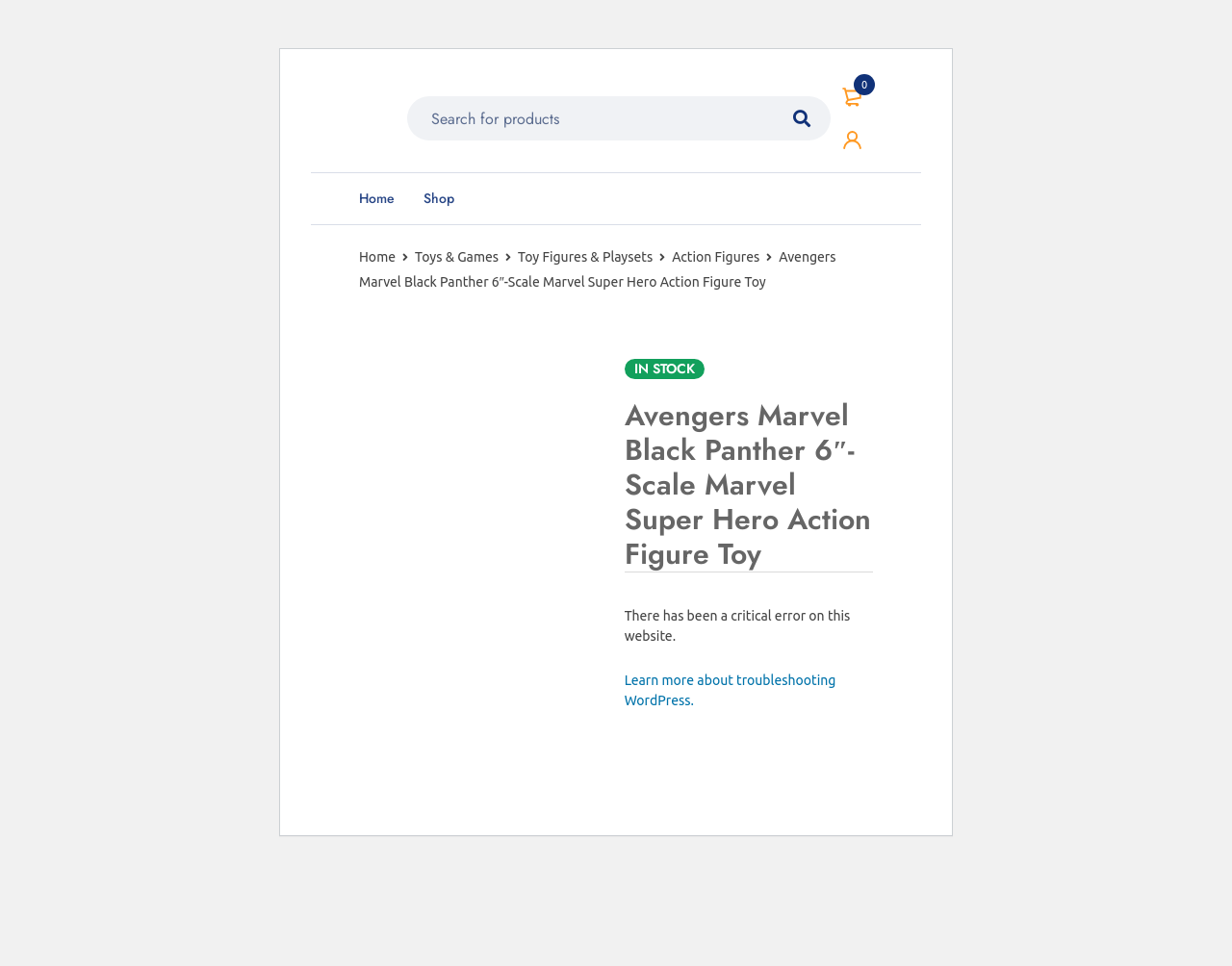Identify the bounding box coordinates of the area you need to click to perform the following instruction: "View Action Figures".

[0.546, 0.253, 0.617, 0.279]